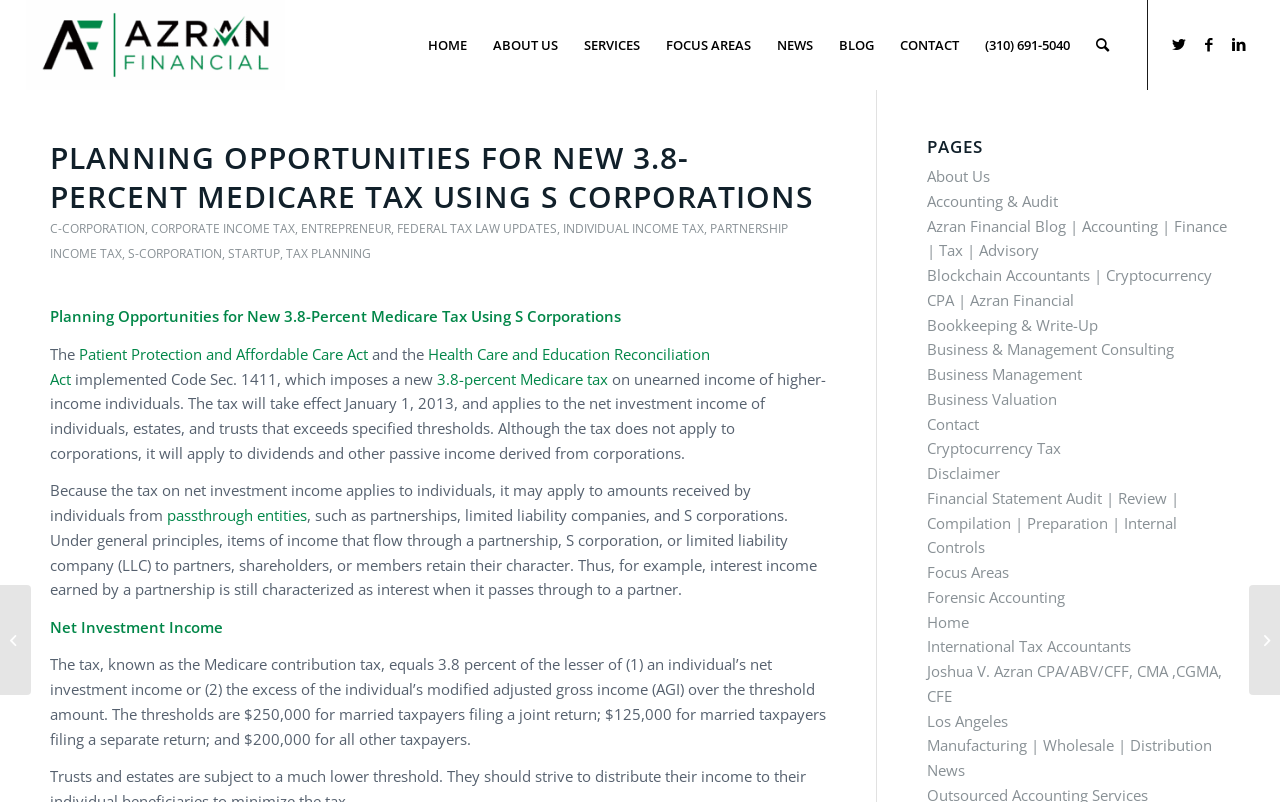Find the bounding box coordinates of the area to click in order to follow the instruction: "Search for something".

[0.846, 0.0, 0.877, 0.112]